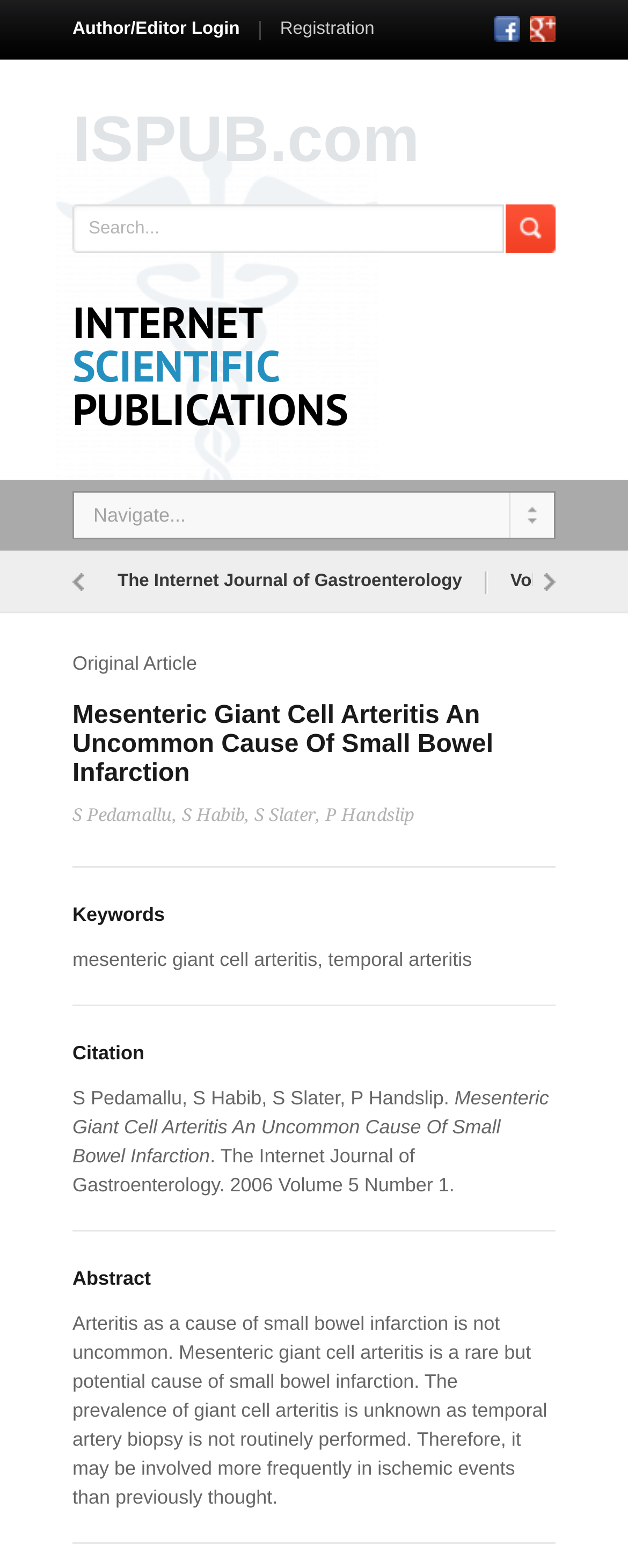Answer the following query with a single word or phrase:
How many keywords are listed for the article?

2